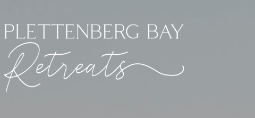What is the style of the text?
Provide a detailed and extensive answer to the question.

The caption describes the text as having a delicate script, which complements the soft background and embodies a sense of sophistication and calmness that aligns with the retreat's mission.